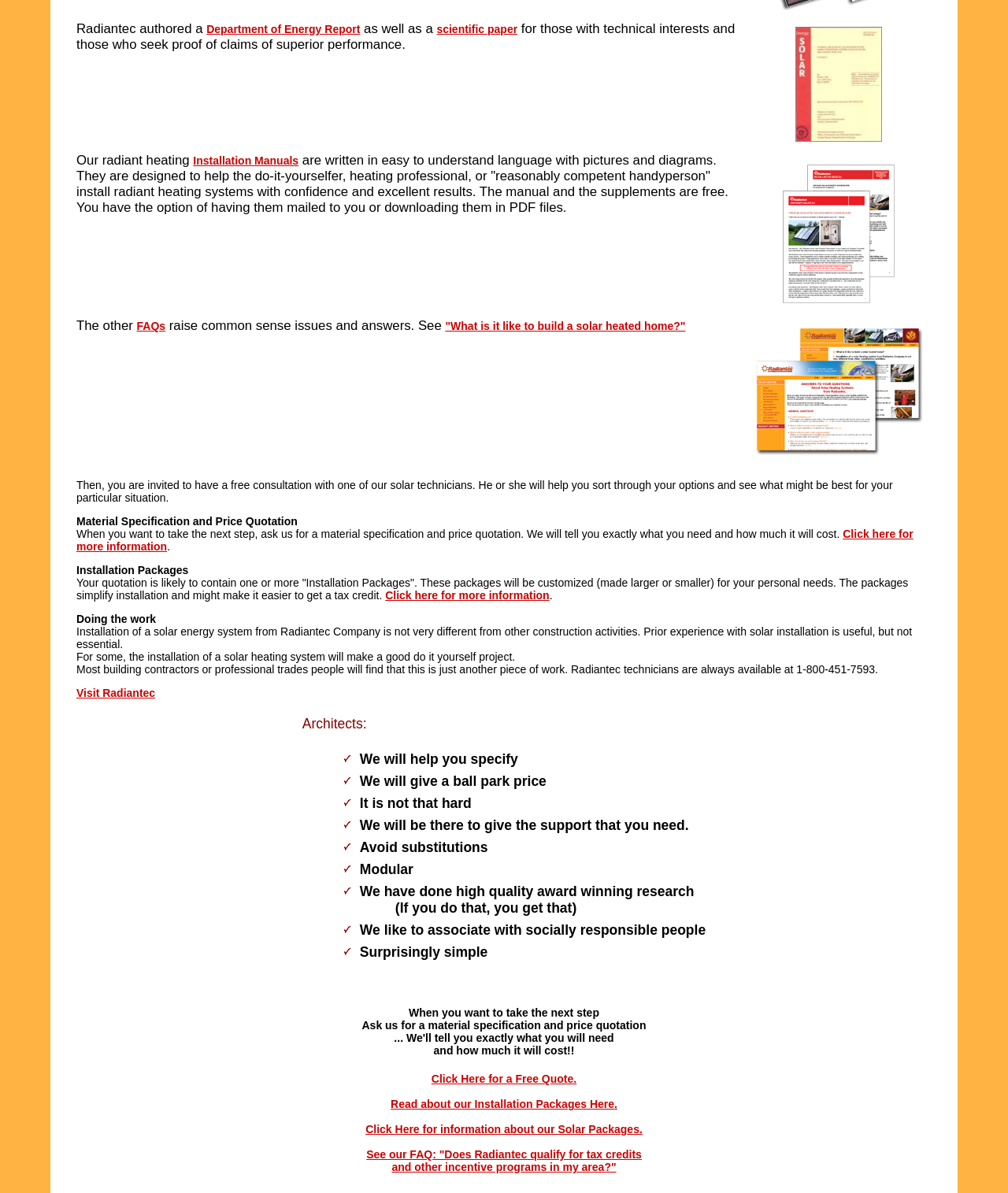Using the description "Installation Manuals", predict the bounding box of the relevant HTML element.

[0.192, 0.13, 0.296, 0.14]